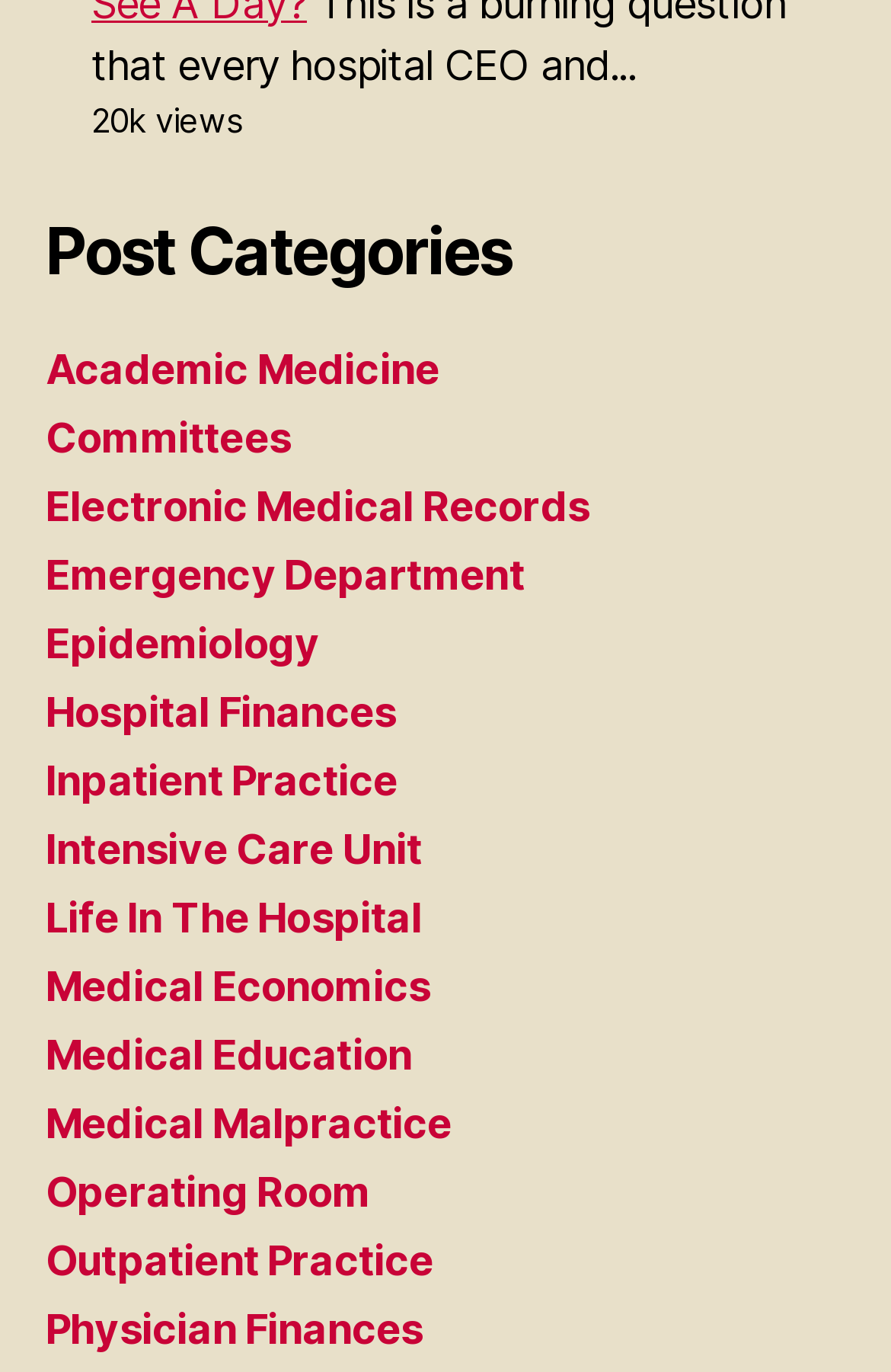Bounding box coordinates should be in the format (top-left x, top-left y, bottom-right x, bottom-right y) and all values should be floating point numbers between 0 and 1. Determine the bounding box coordinate for the UI element described as: Politics of Scripture

None